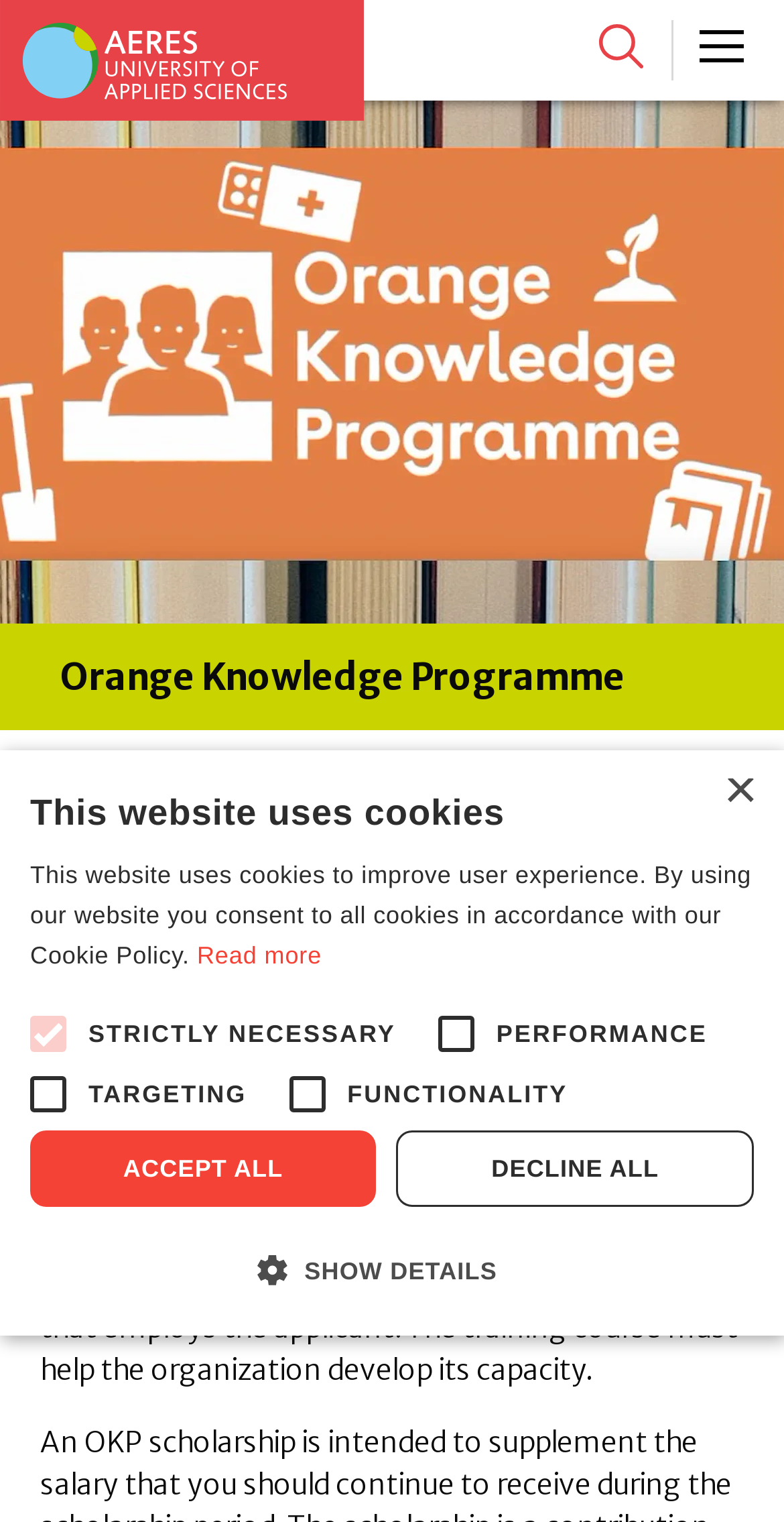Show me the bounding box coordinates of the clickable region to achieve the task as per the instruction: "click the navigation button".

[0.892, 0.019, 0.949, 0.047]